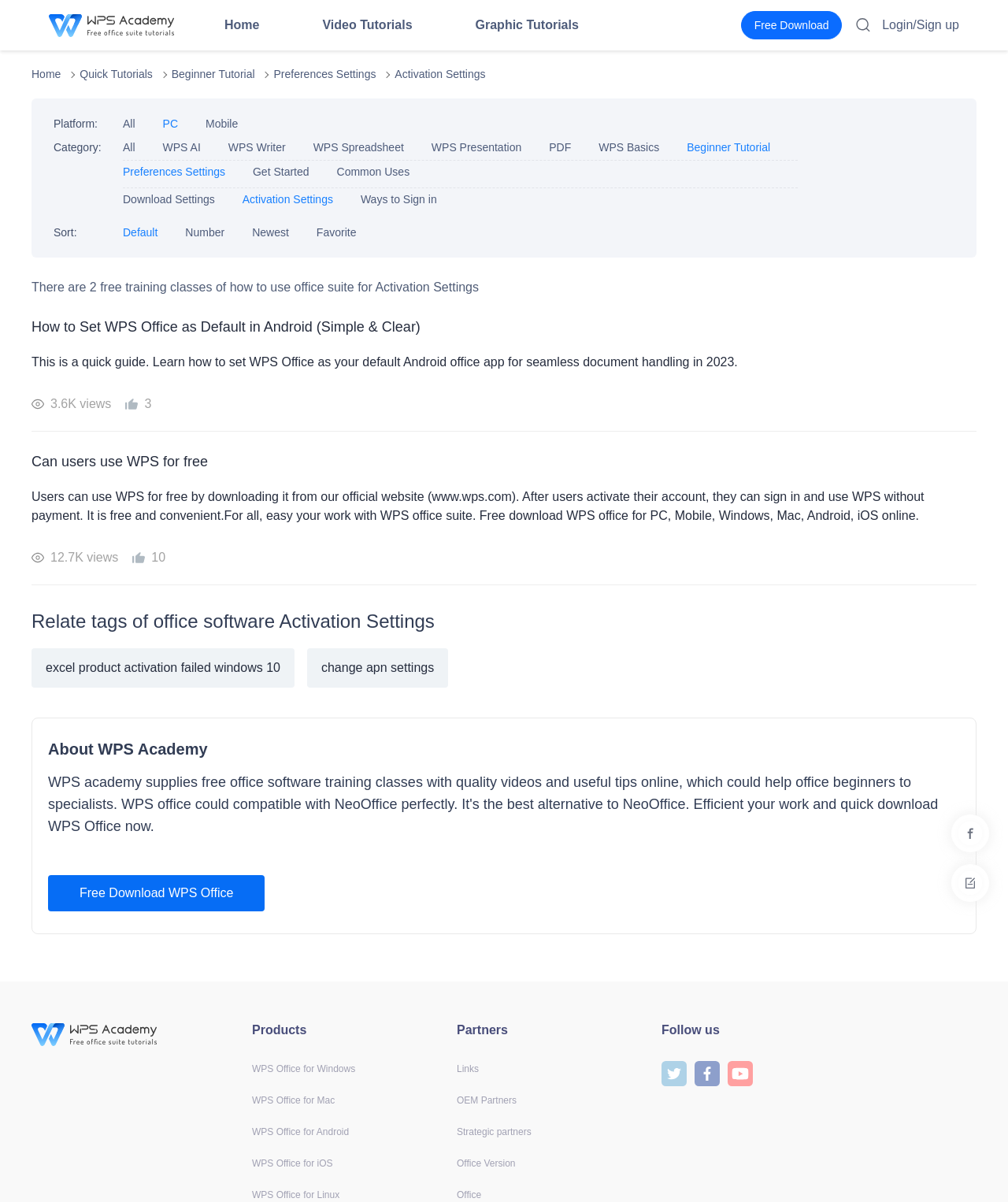Give a one-word or short phrase answer to this question: 
What are the platforms available for downloading WPS Office?

PC, Mobile, Windows, Mac, Android, iOS, Linux